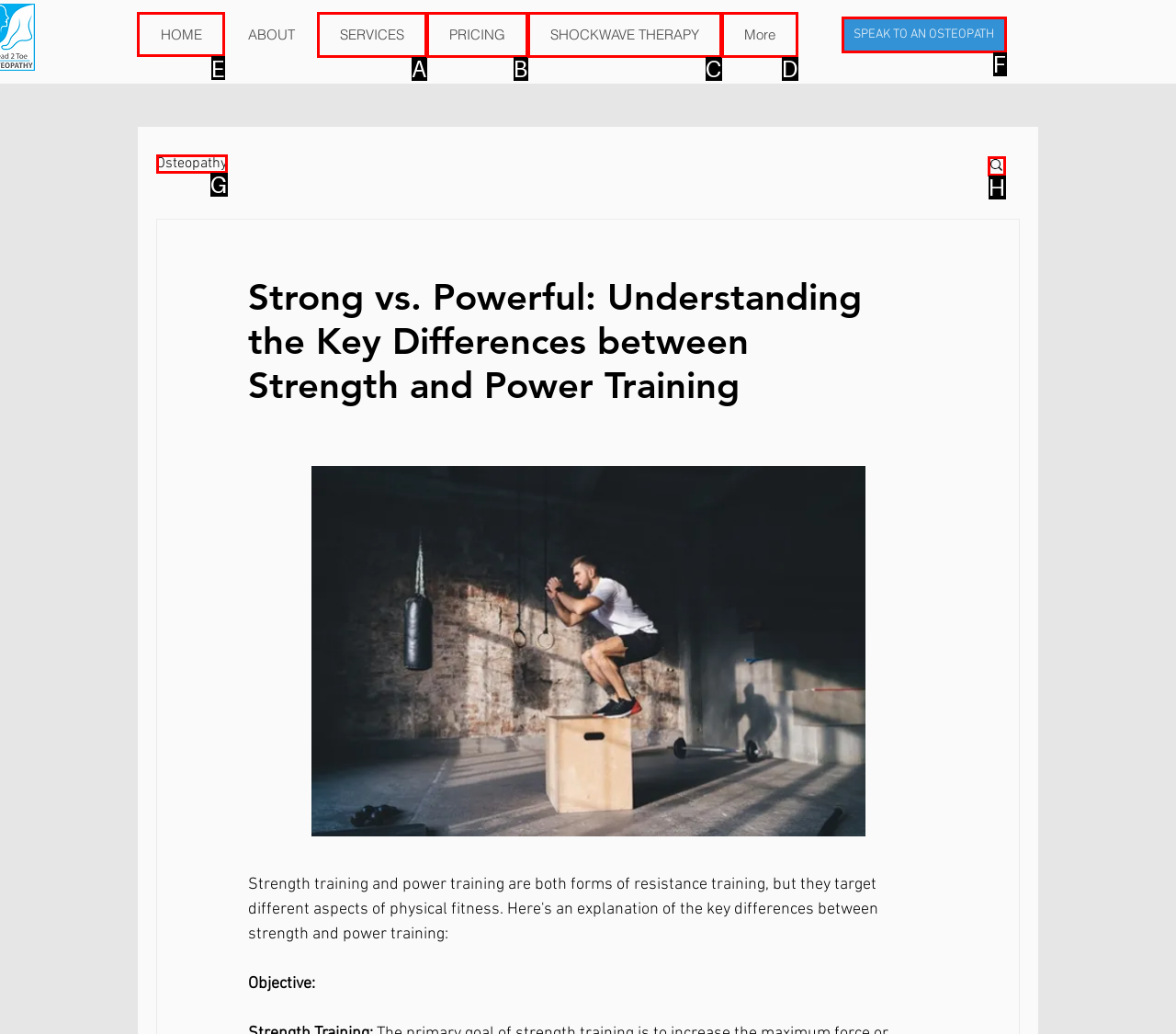To complete the instruction: go to home page, which HTML element should be clicked?
Respond with the option's letter from the provided choices.

E